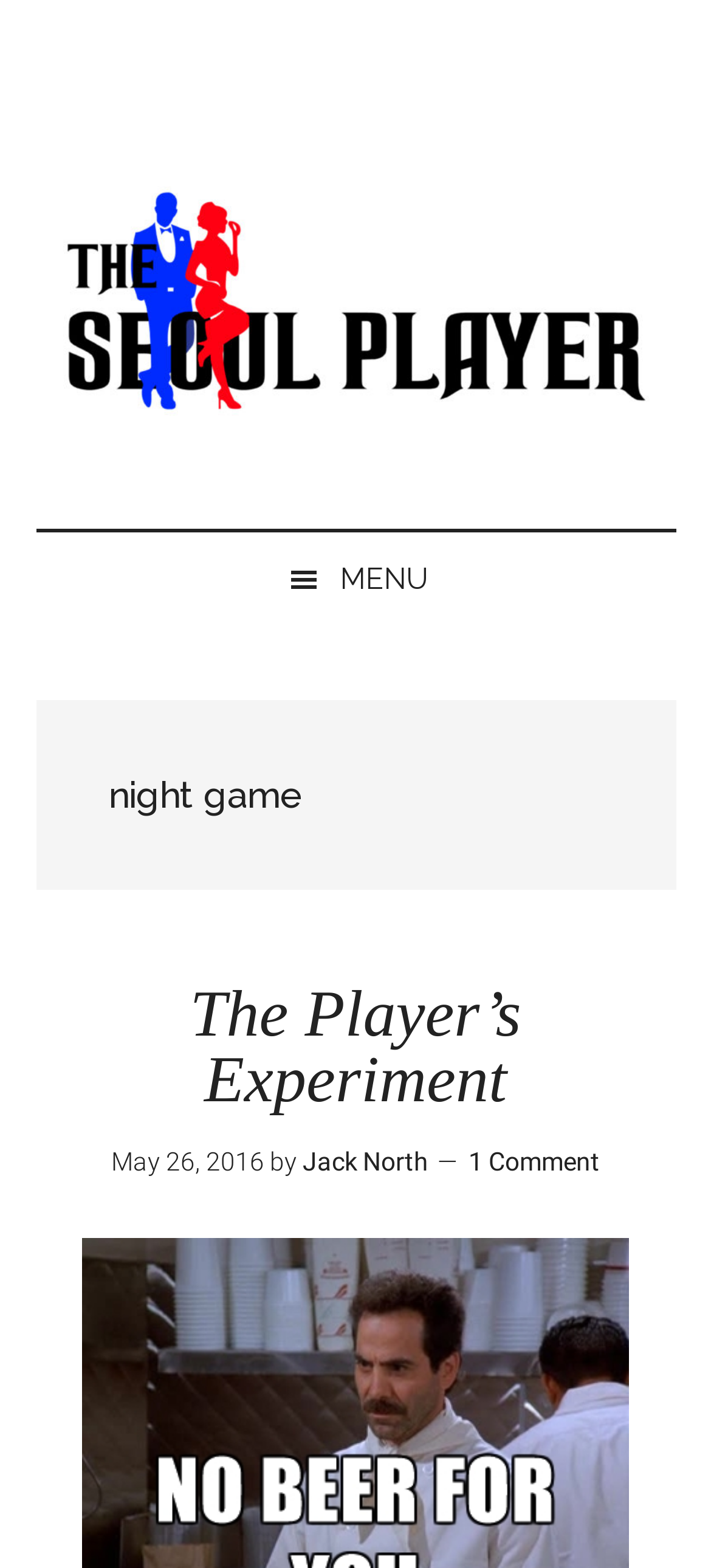Examine the image and give a thorough answer to the following question:
Who is the author of the experiment?

The author of the experiment can be found in the link element at coordinates [0.426, 0.731, 0.603, 0.75], which contains the text 'Jack North'.